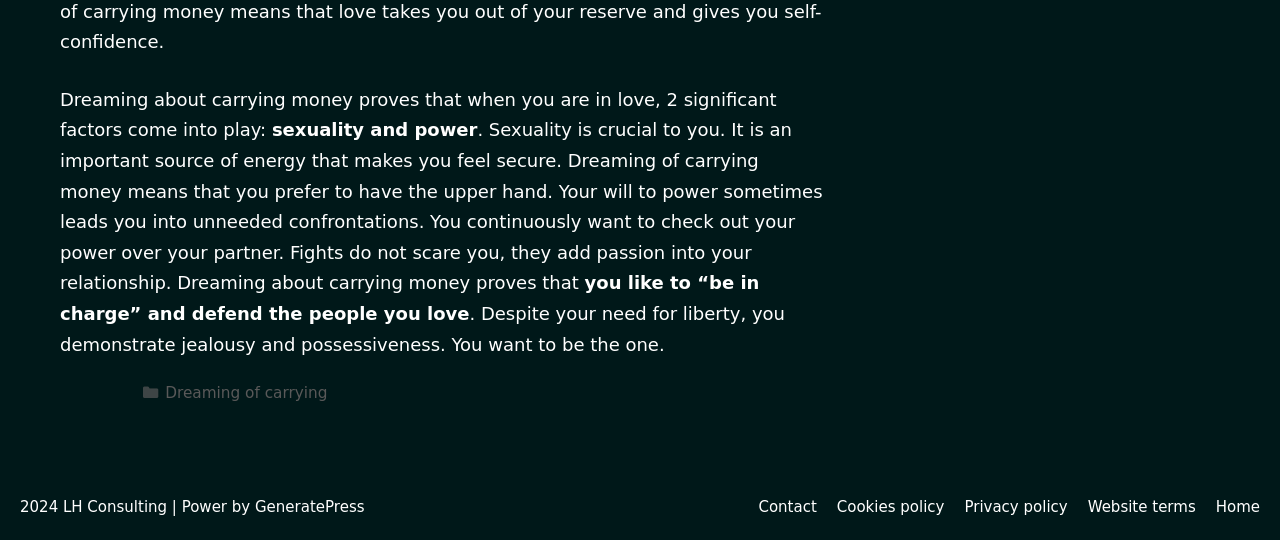Find the bounding box coordinates for the area you need to click to carry out the instruction: "click on the link to contact". The coordinates should be four float numbers between 0 and 1, indicated as [left, top, right, bottom].

[0.593, 0.921, 0.638, 0.955]